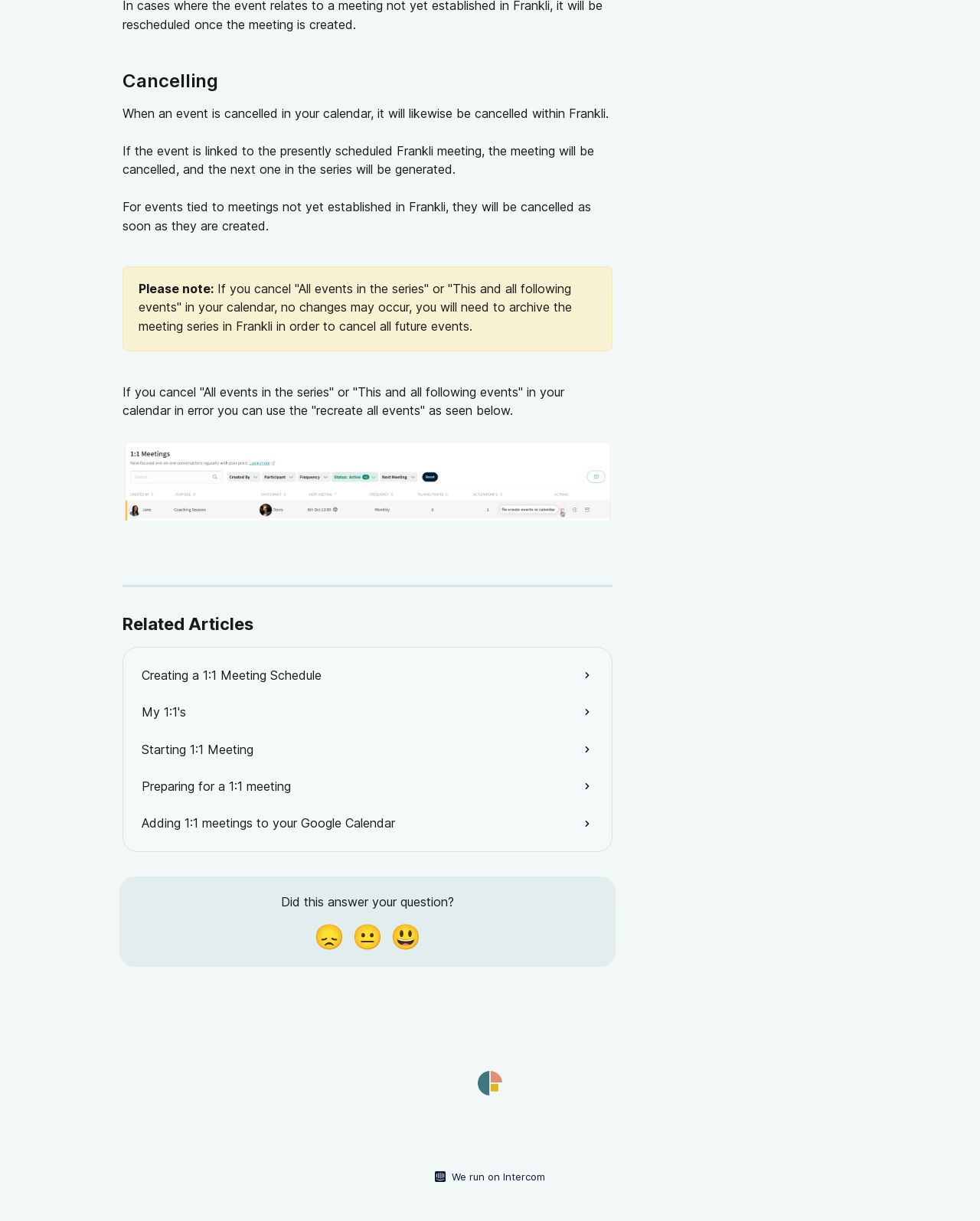Given the element description We run on Intercom, predict the bounding box coordinates for the UI element in the webpage screenshot. The format should be (top-left x, top-left y, bottom-right x, bottom-right y), and the values should be between 0 and 1.

[0.455, 0.957, 0.556, 0.97]